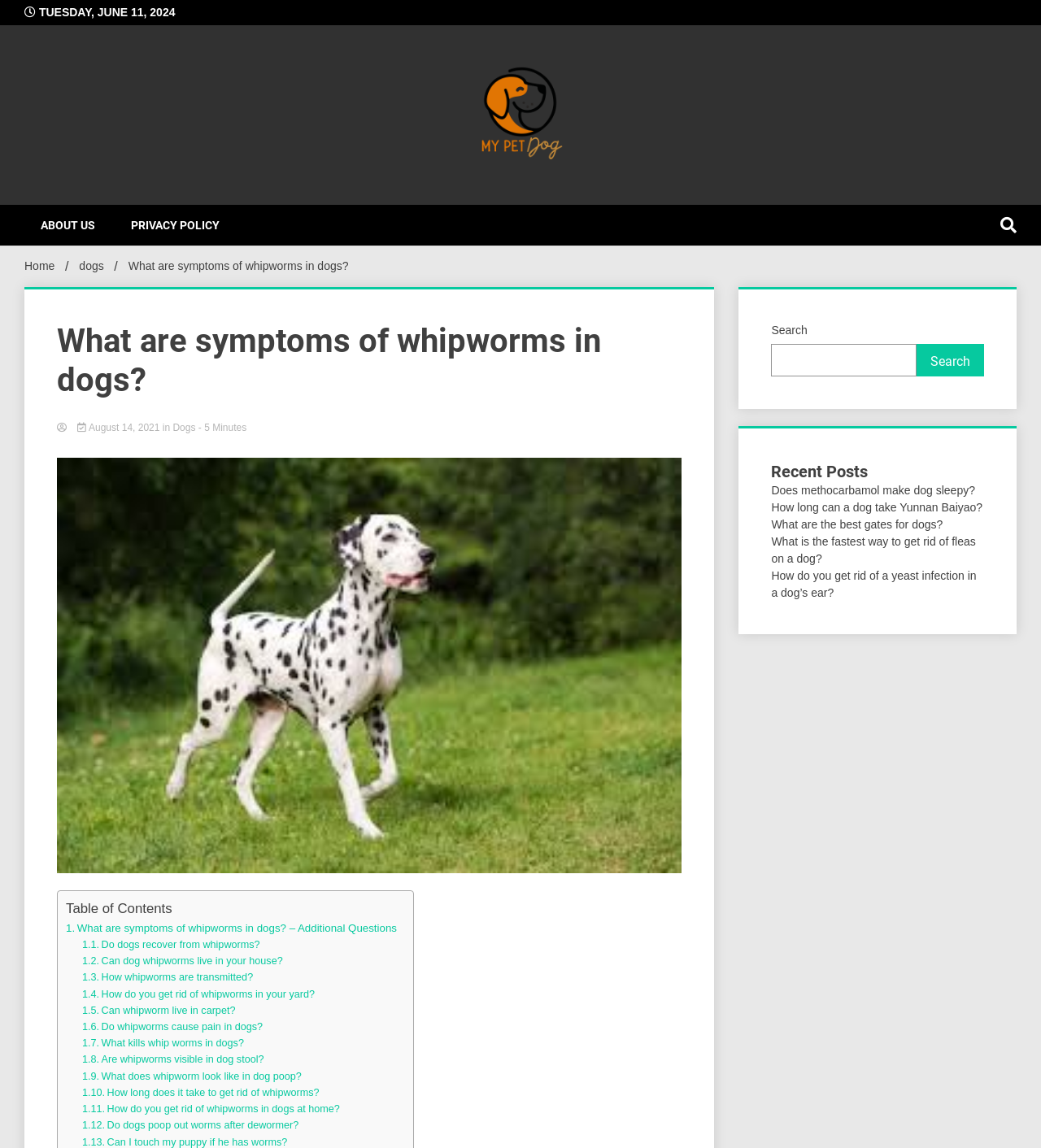Could you locate the bounding box coordinates for the section that should be clicked to accomplish this task: "Check the recent posts".

[0.741, 0.402, 0.945, 0.42]